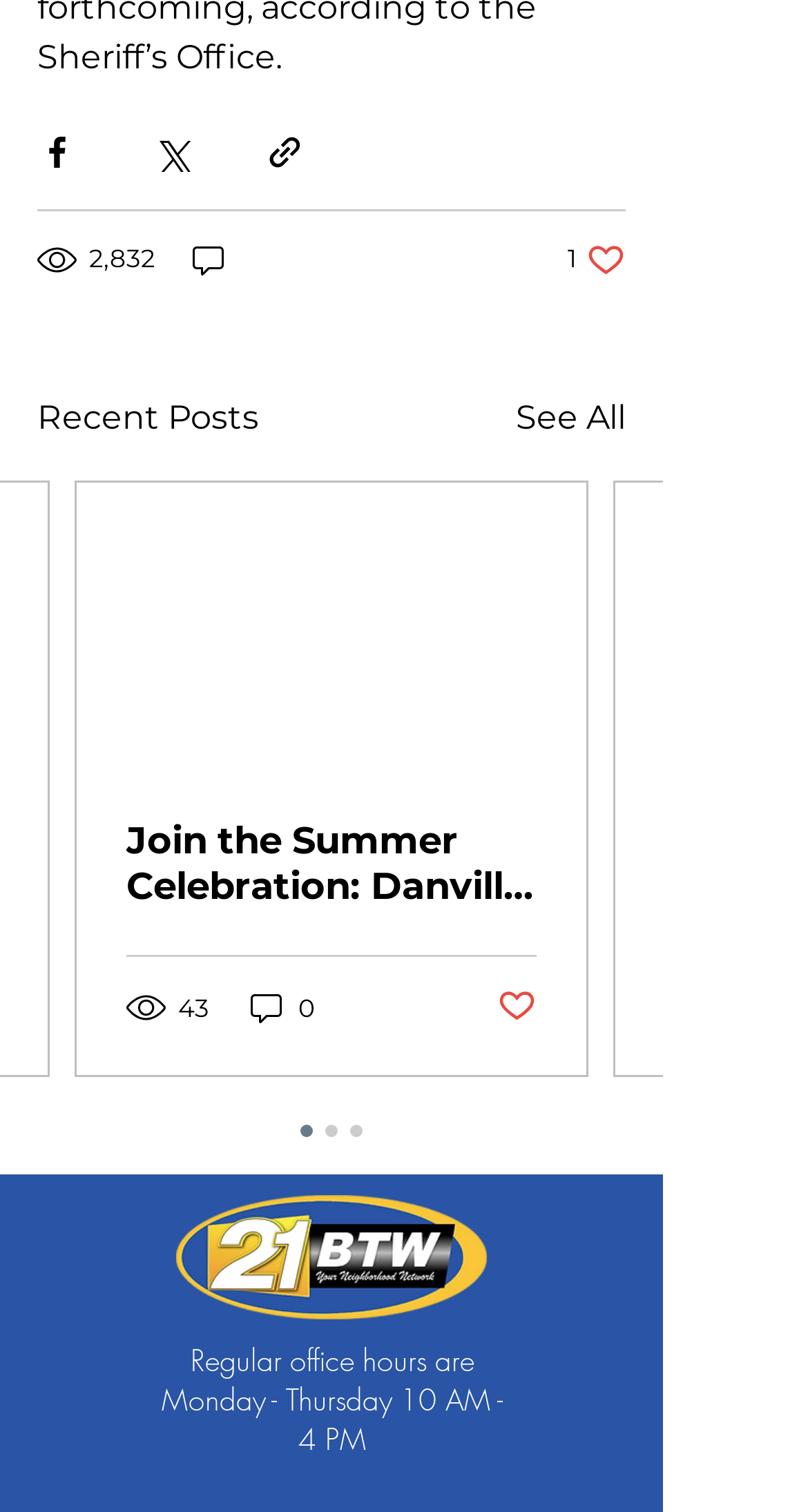Kindly determine the bounding box coordinates for the clickable area to achieve the given instruction: "Share via Facebook".

[0.046, 0.087, 0.095, 0.113]